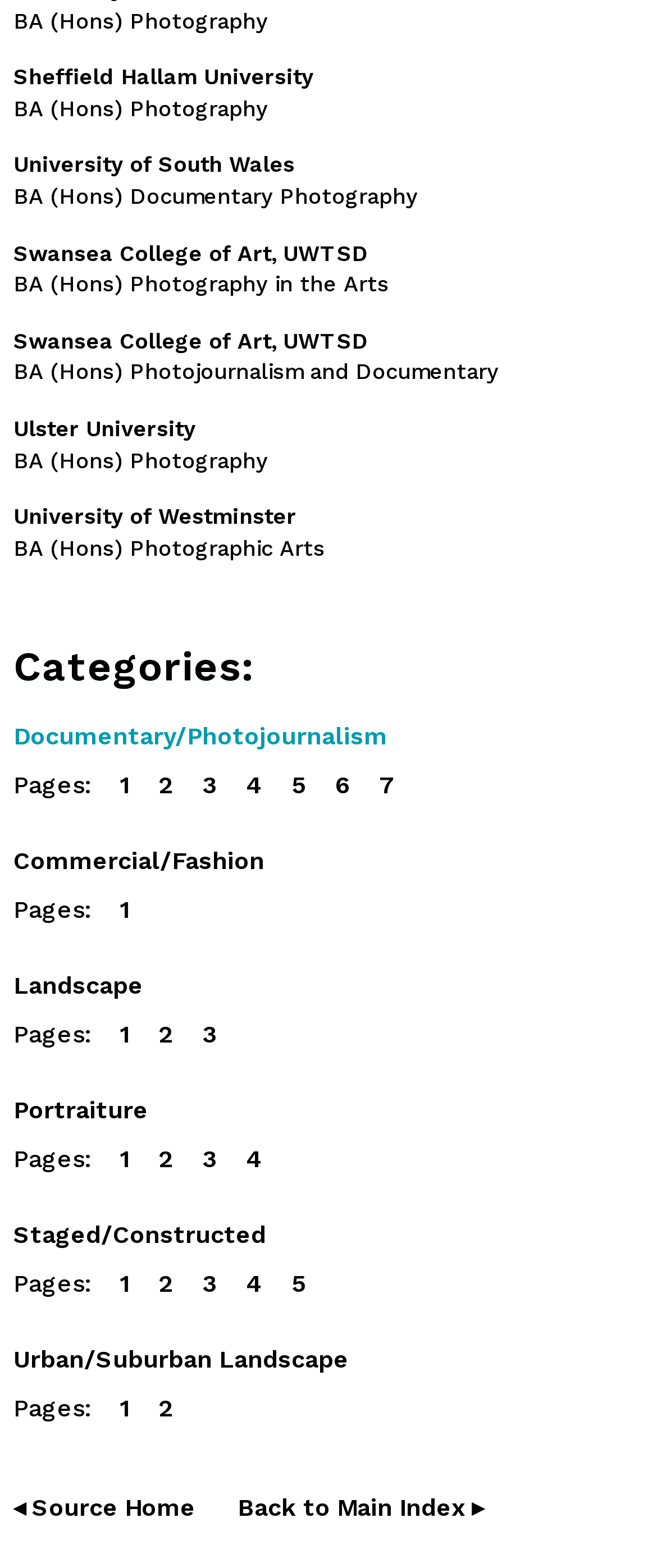Determine the bounding box coordinates for the UI element described. Format the coordinates as (top-left x, top-left y, bottom-right x, bottom-right y) and ensure all values are between 0 and 1. Element description: 4

[0.374, 0.81, 0.4, 0.828]